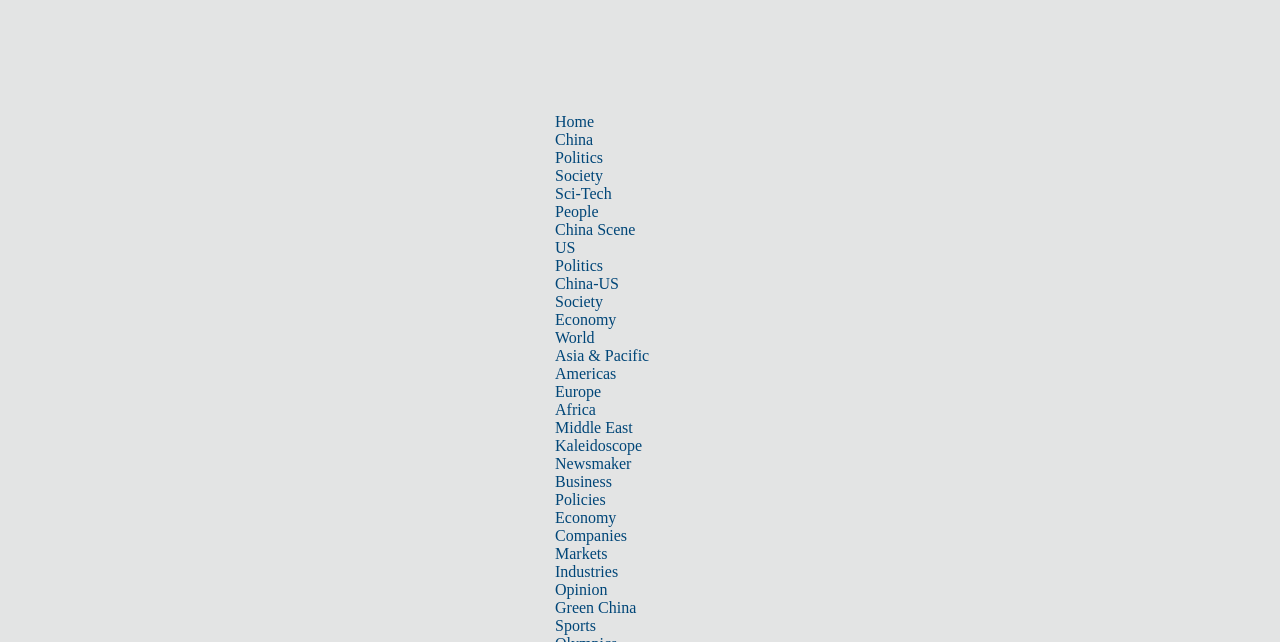Find the bounding box coordinates for the HTML element described as: "Asia & Pacific". The coordinates should consist of four float values between 0 and 1, i.e., [left, top, right, bottom].

[0.434, 0.54, 0.507, 0.567]